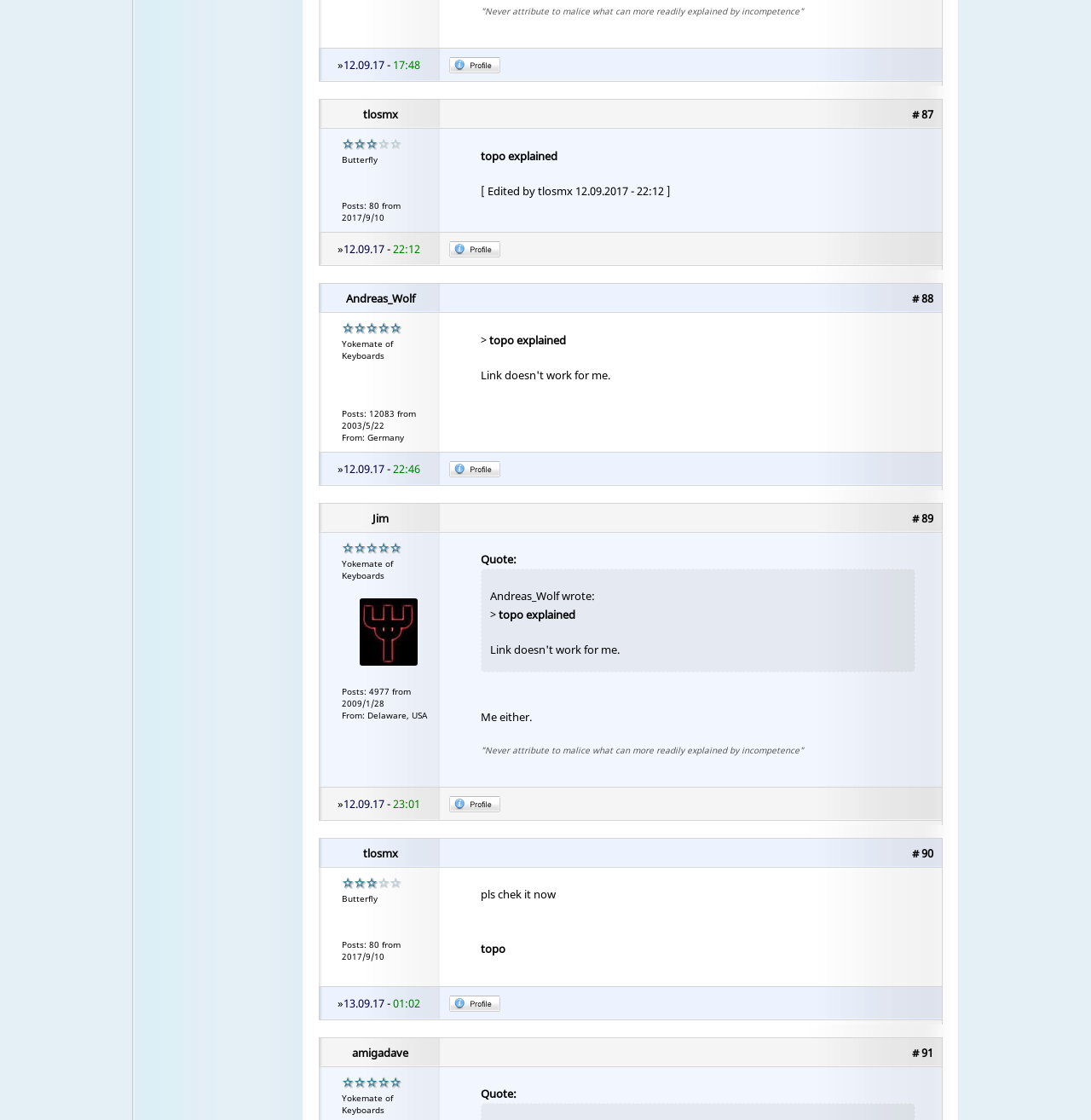Determine the coordinates of the bounding box for the clickable area needed to execute this instruction: "Read post from Andreas_Wolf".

[0.292, 0.253, 0.405, 0.281]